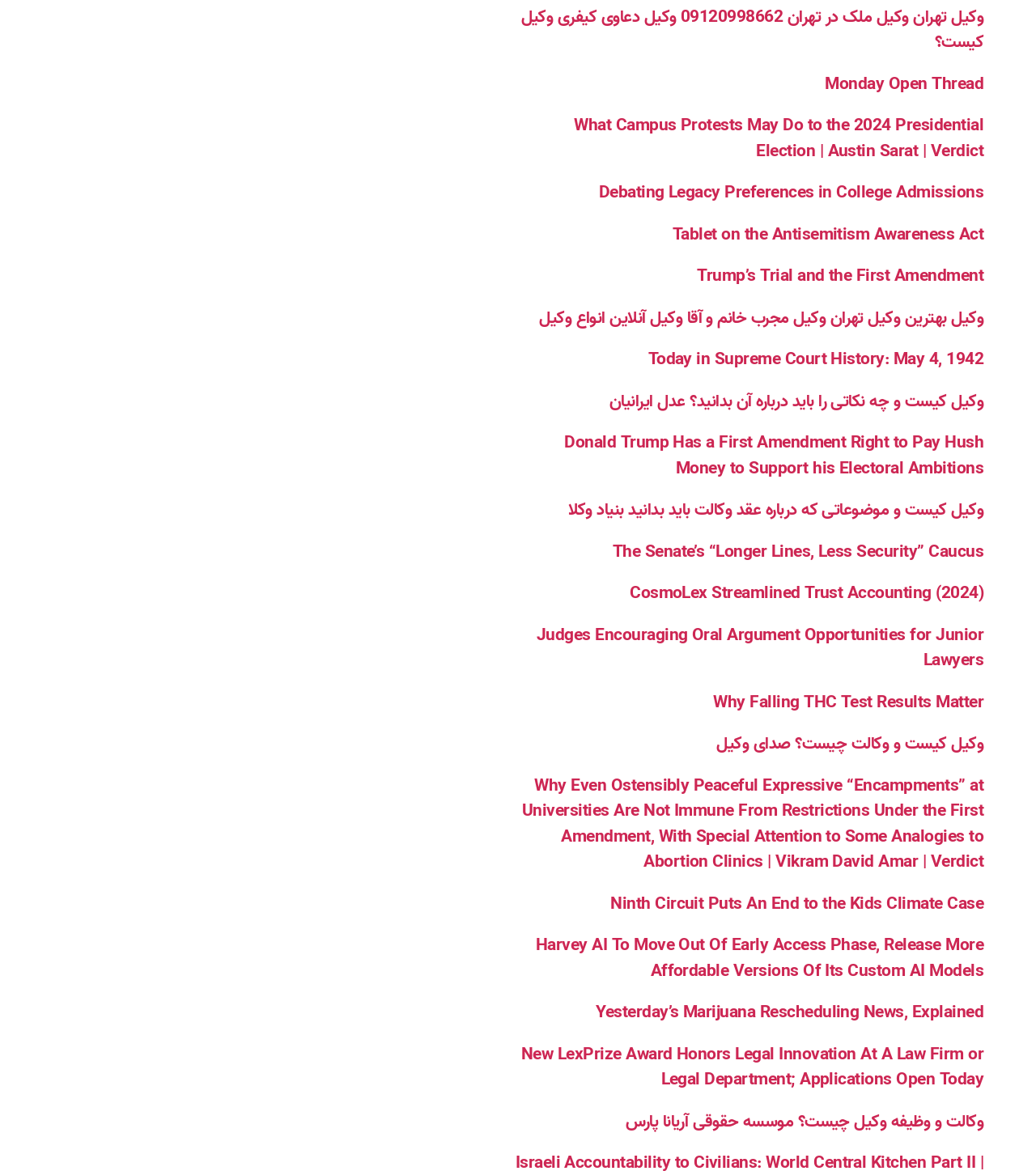Is there a link about marijuana? Based on the image, give a response in one word or a short phrase.

Yes